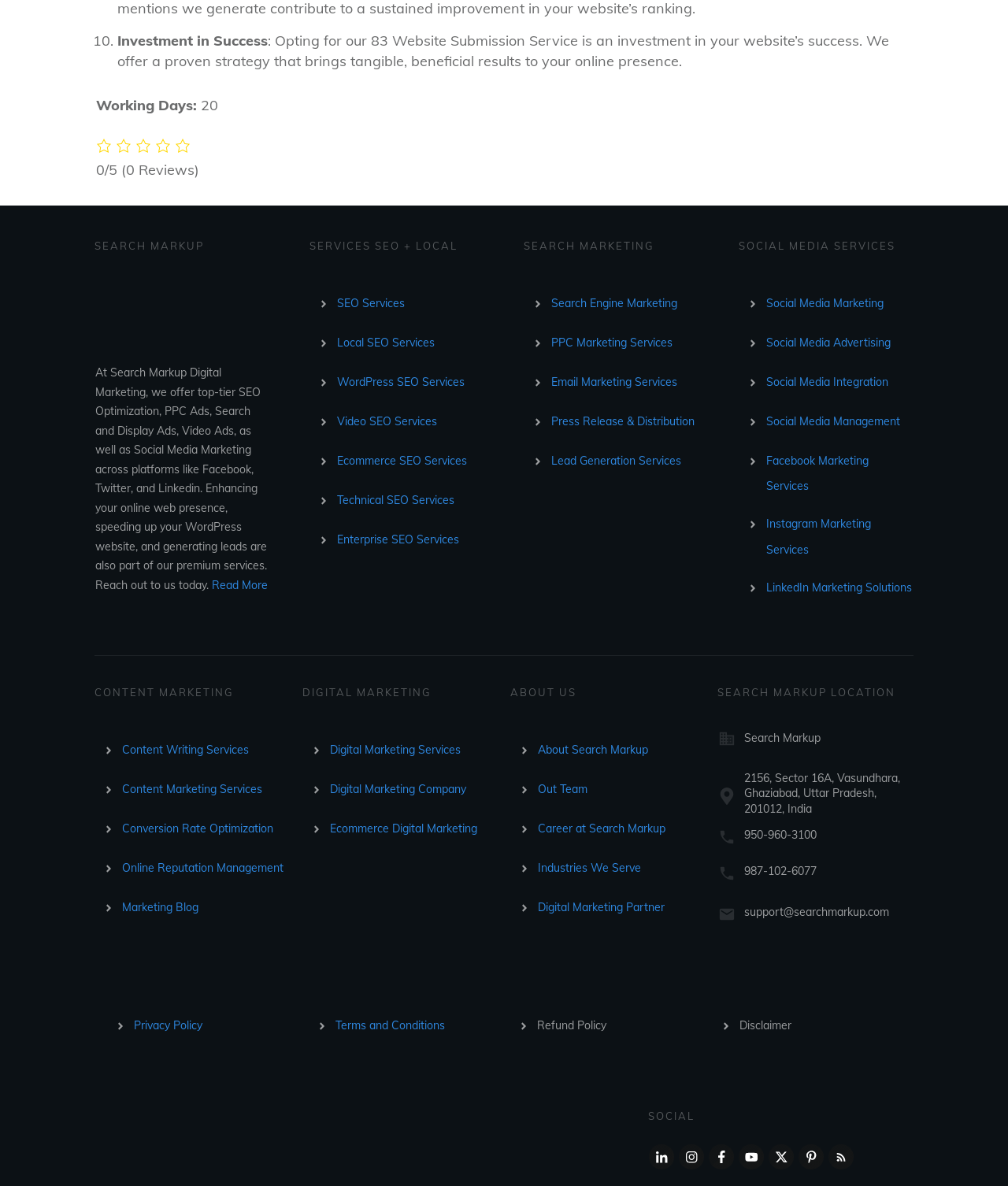How many working days are required for the 83 Website Submission Service?
Respond to the question with a single word or phrase according to the image.

20